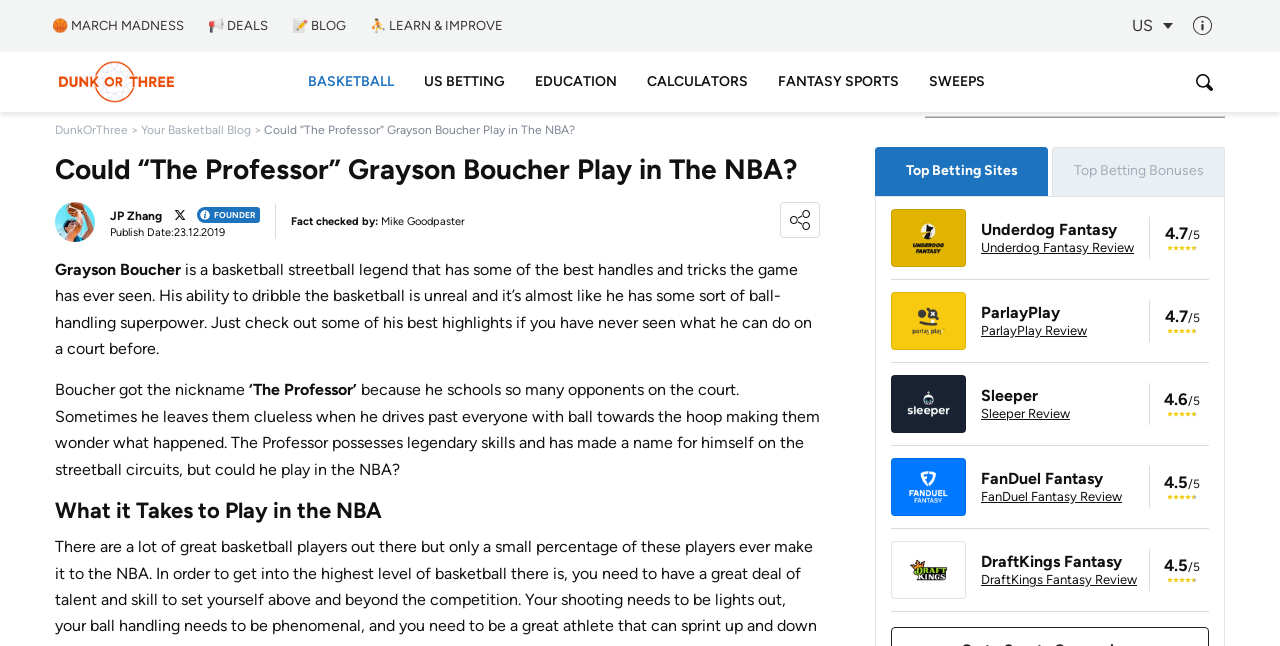Find the bounding box coordinates of the area to click in order to follow the instruction: "Check out Bet365 Review".

[0.582, 0.298, 0.668, 0.324]